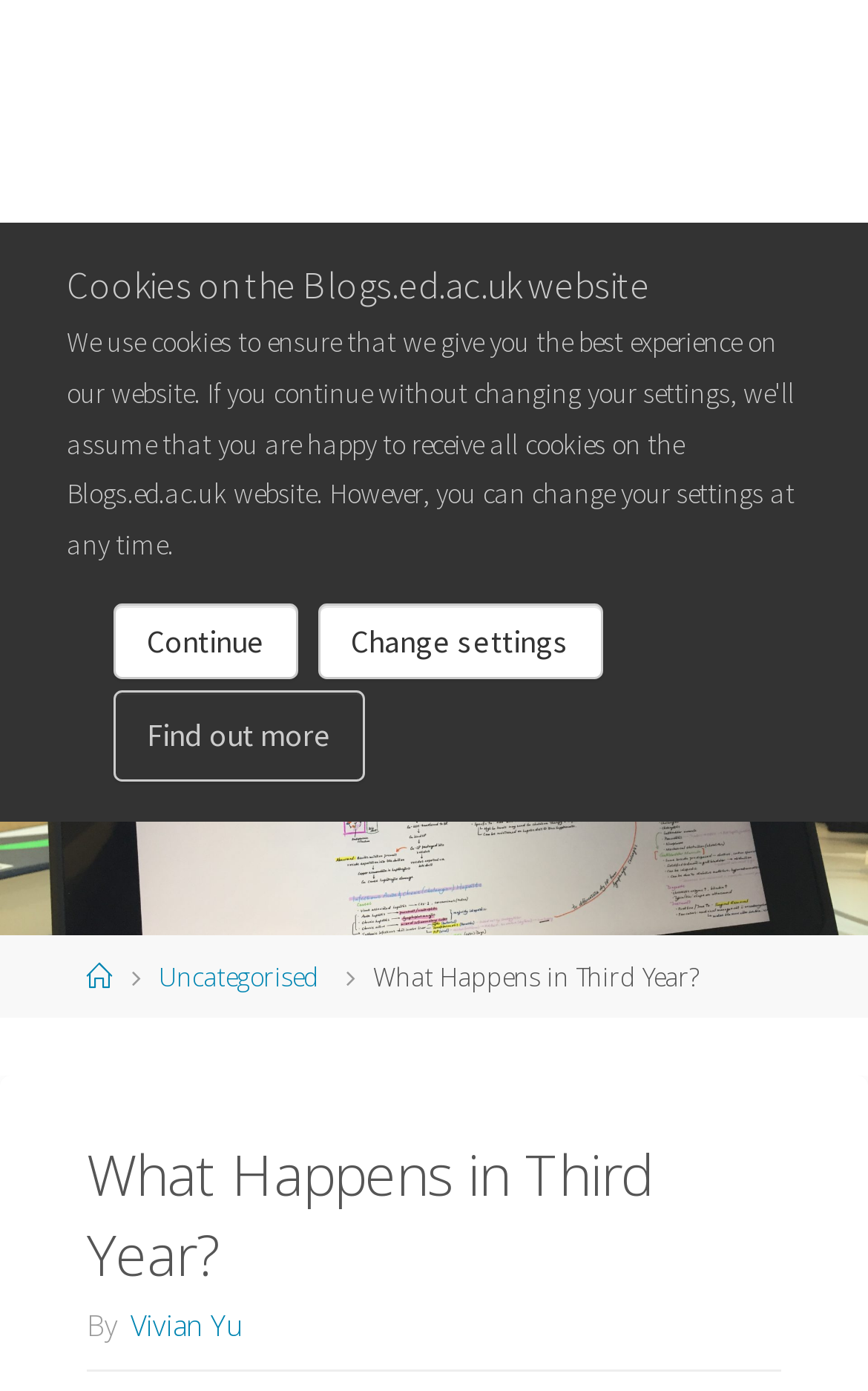Who wrote the story 'What Happens in Third Year?'?
From the screenshot, supply a one-word or short-phrase answer.

Vivian Yu